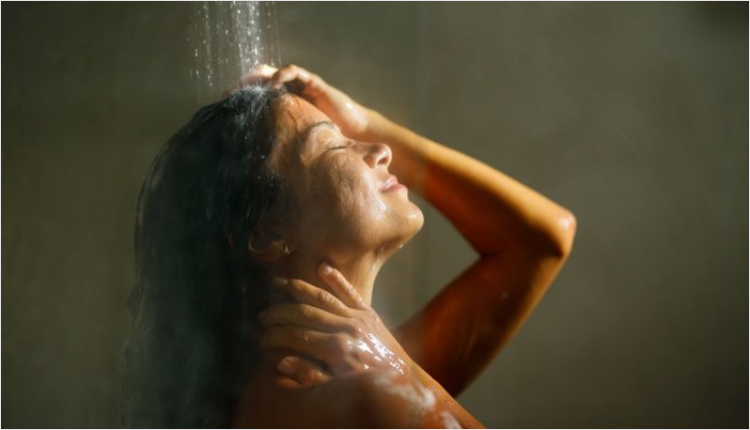Offer a detailed explanation of what is depicted in the image.

In a serene moment captured under a cascading shower, a woman stands with her head tilted back, allowing warm water to envelop her. The gentle flow of water glistens against her skin, highlighting her relaxed expression. She reaches up to touch her hair, embodying a sense of tranquility and personal care. This image resonates with the broader theme of hygiene and beauty, reflecting current discussions around daily washing practices amid rising environmental concerns. The backdrop suggests a modern bathroom setting, emphasizing the relationship between self-care routines and lifestyle choices. Accompanying this visual is a headline from an article titled "Hygiene: Will climate concern fuel the 'unwashed' trend?" which explores the impact of daily hygiene habits on personal well-being and the environment.